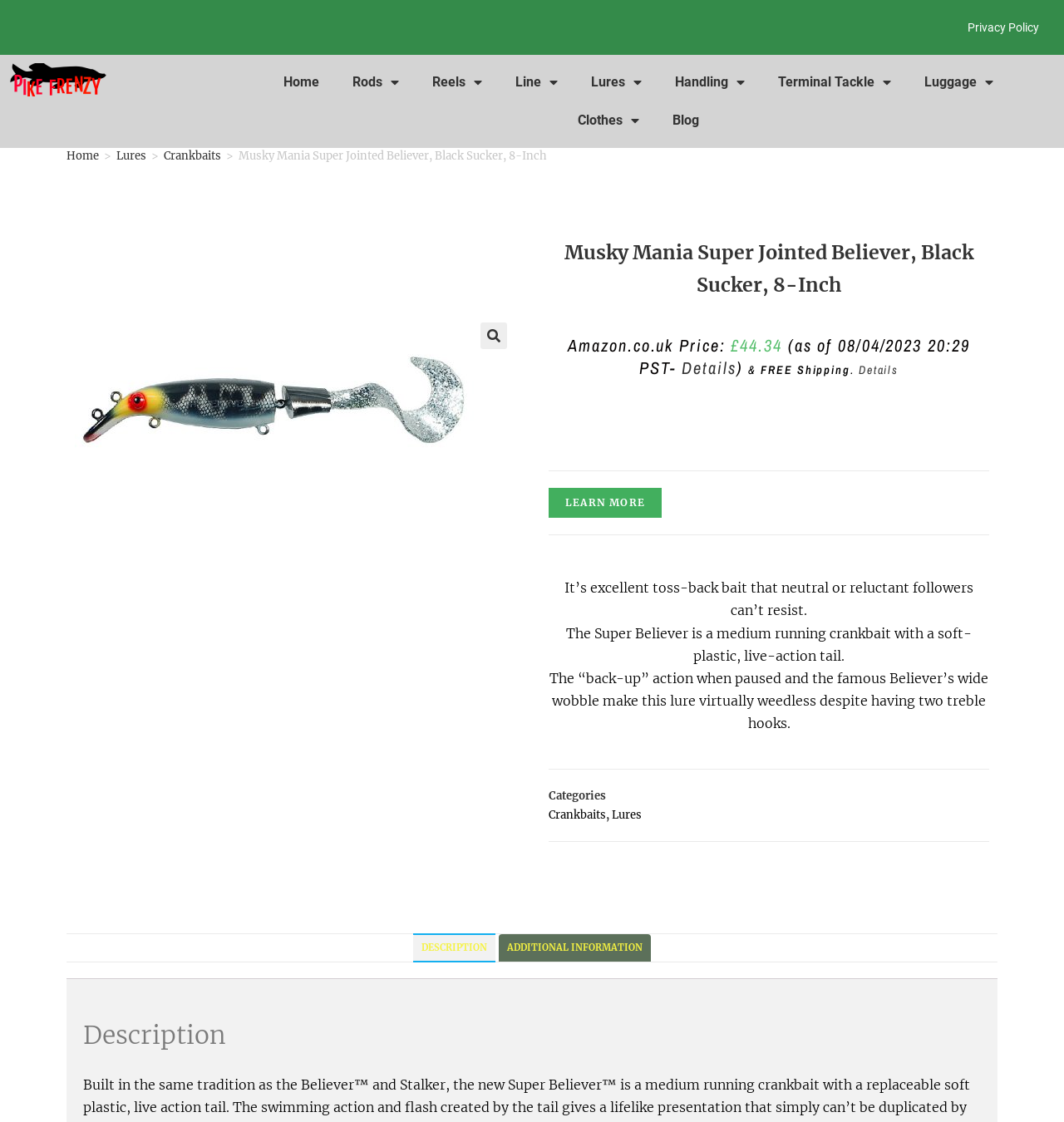Please determine the bounding box coordinates of the section I need to click to accomplish this instruction: "Click the 'Home' link".

[0.251, 0.056, 0.316, 0.09]